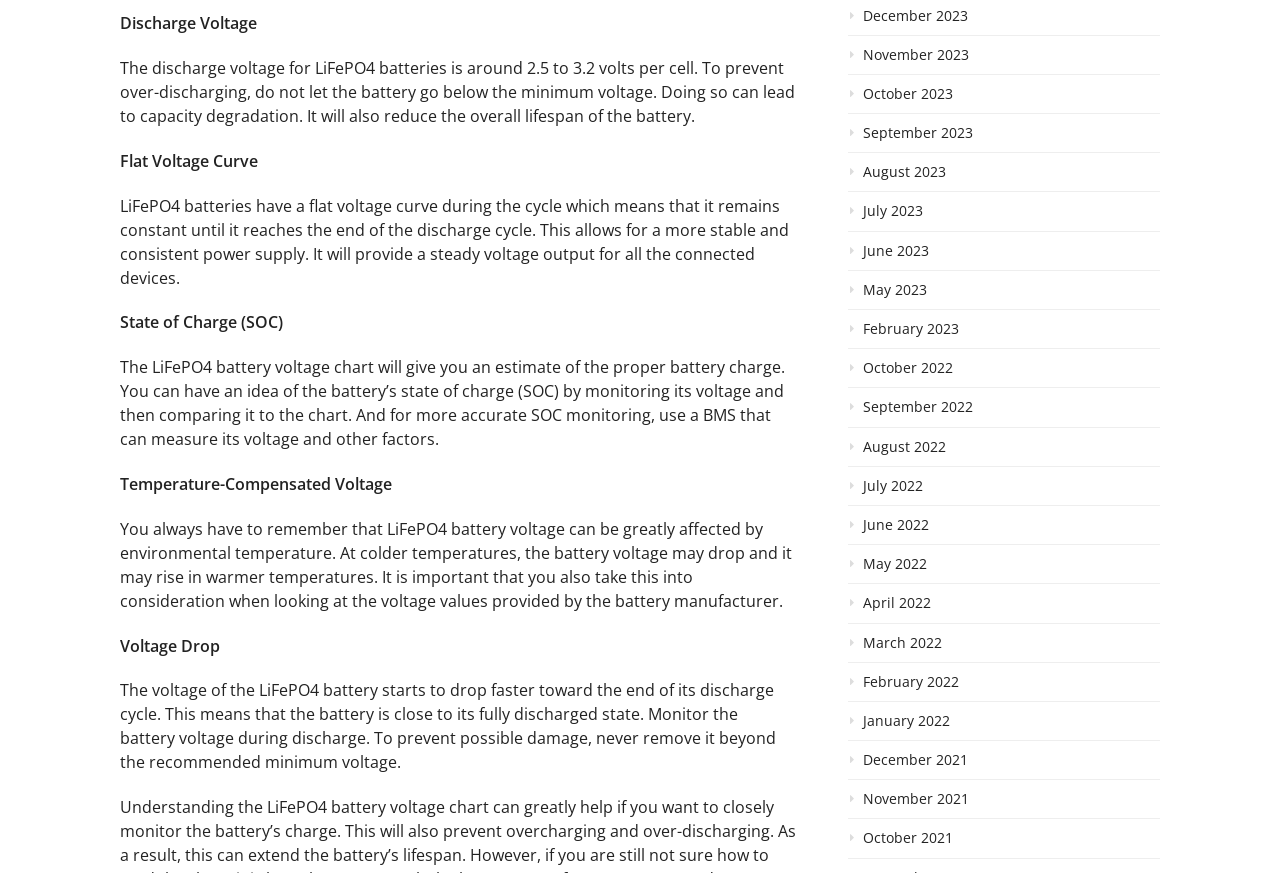Please give a short response to the question using one word or a phrase:
How does the voltage curve of LiFePO4 batteries behave during the cycle?

It remains constant